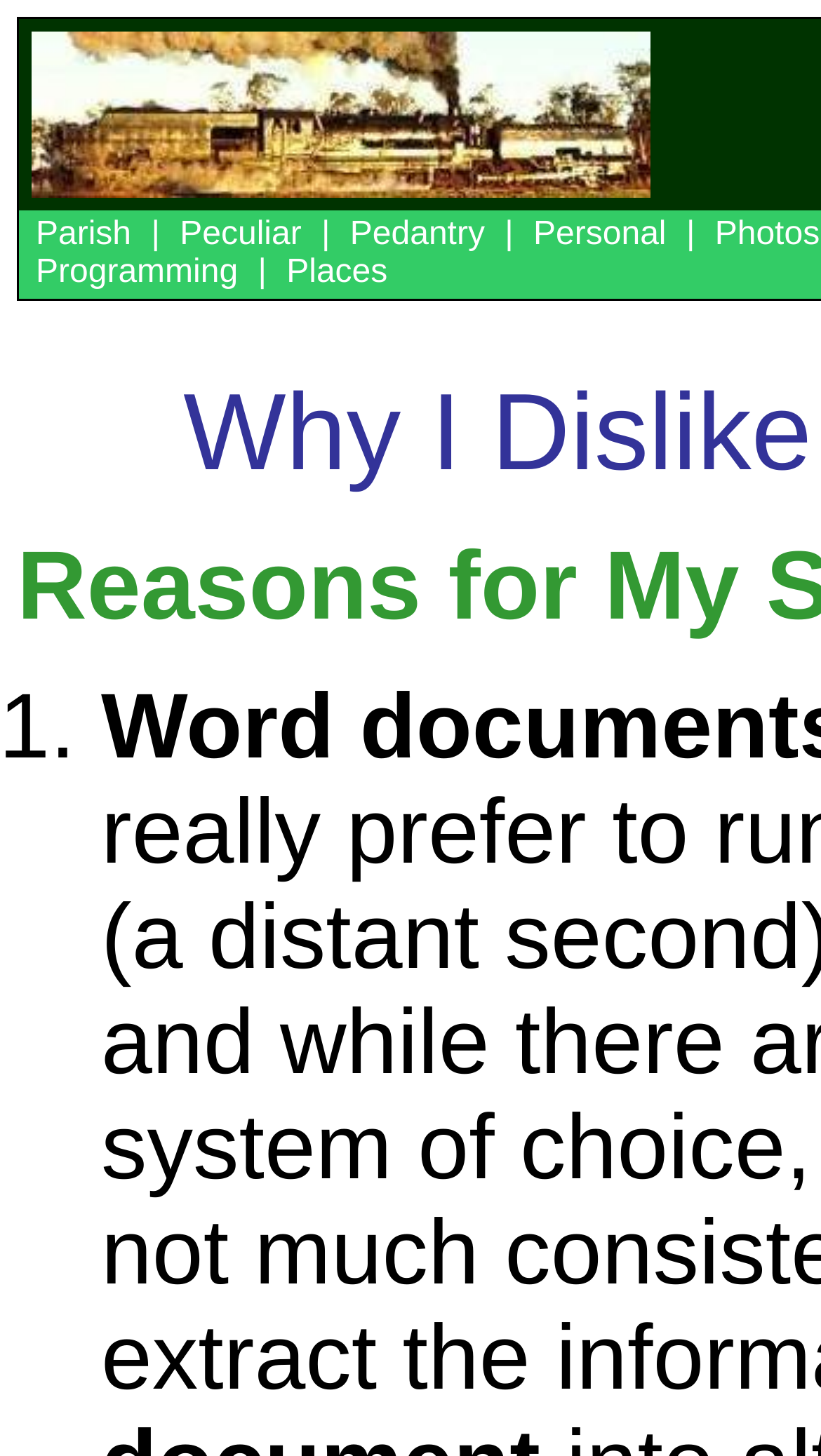Generate an in-depth caption that captures all aspects of the webpage.

The webpage is titled "Why I Dislike Word@ajhurst.org" and features a prominent image of a steam locomotive, "steam loco 6029-32.jpg", at the top-left corner, taking up a significant portion of the screen. 

Below the image, there are five links arranged horizontally, with "Parish" on the left, followed by "Peculiar", "Pedantry", and "Personal", with a vertical bar separating "Pedantry" and "Personal". 

Further down, there are two more links, "Programming" on the left and "Places" on the right, positioned below the previous set of links.